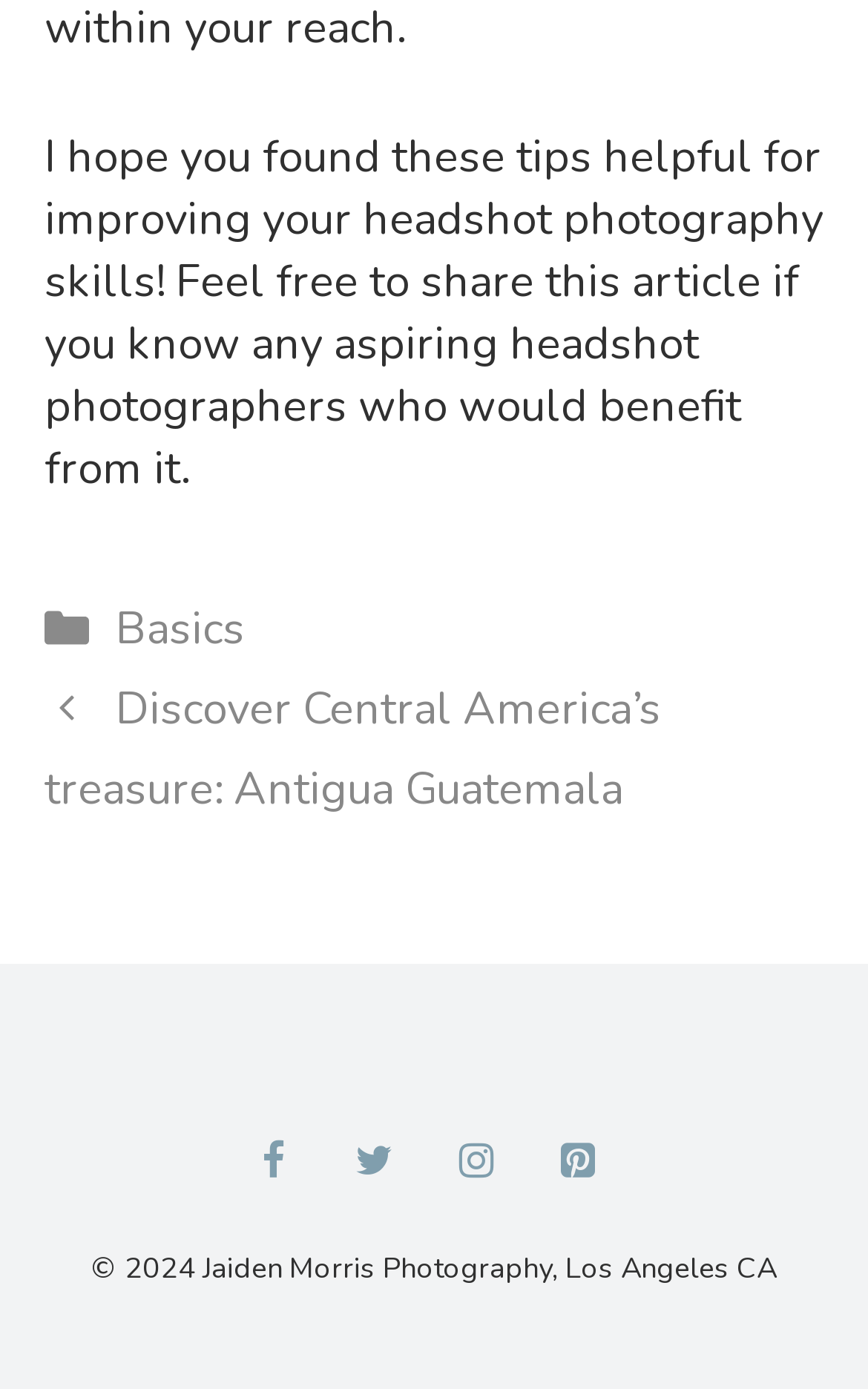Please answer the following question using a single word or phrase: What is the latest post about?

Antigua Guatemala